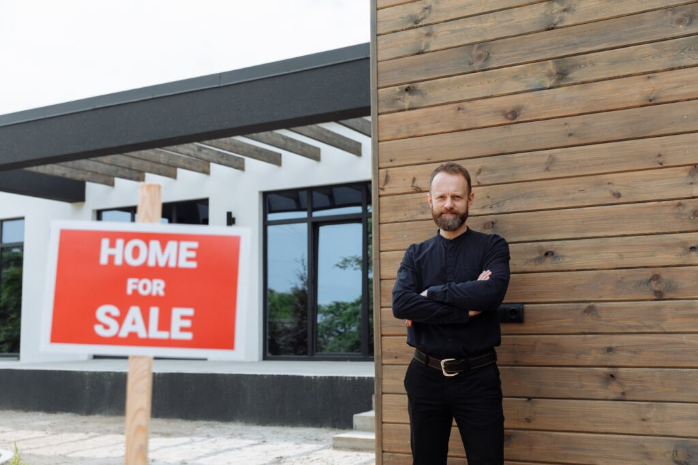What is in the foreground of the image?
Answer the question with a single word or phrase by looking at the picture.

HOME FOR SALE sign